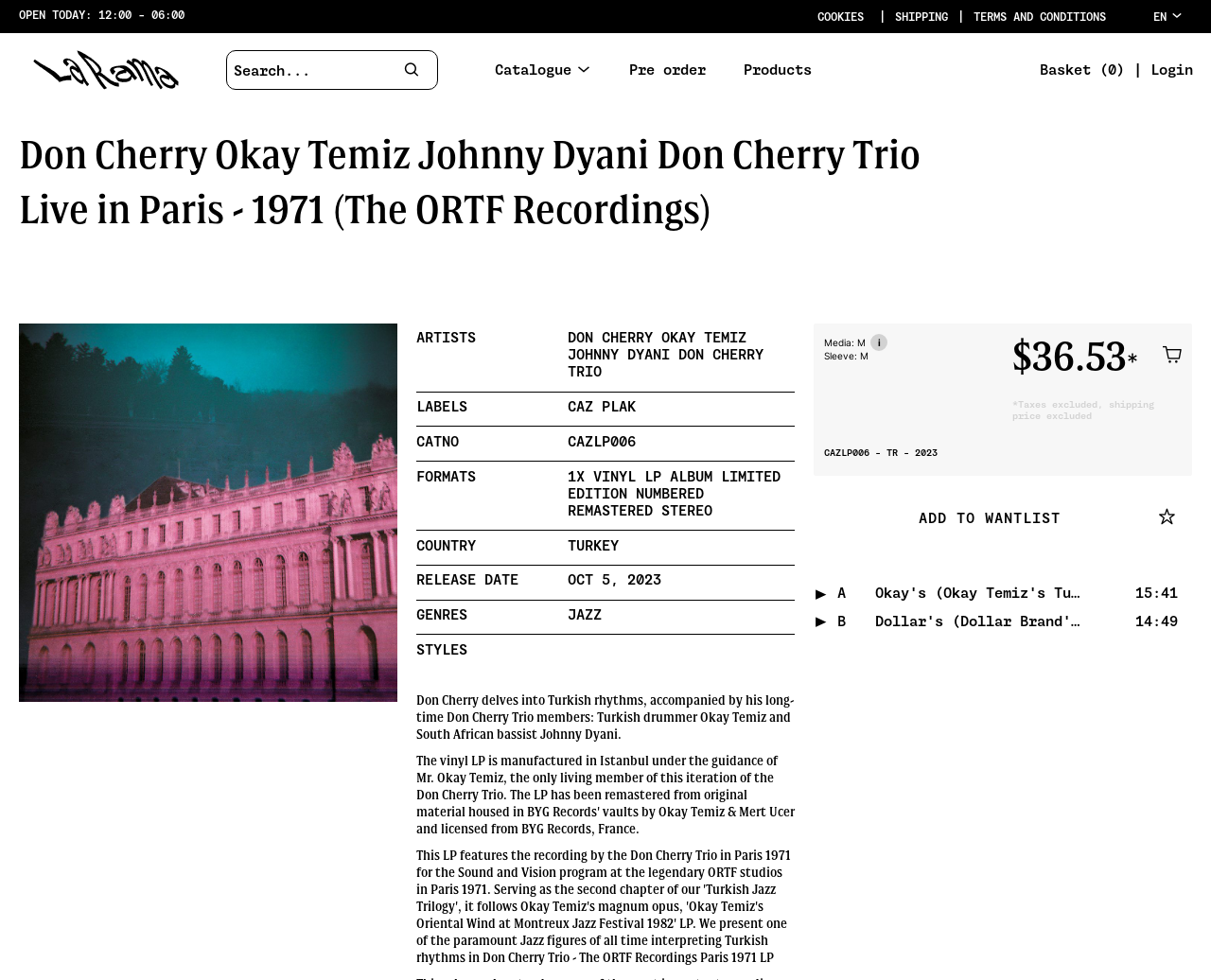Find and provide the bounding box coordinates for the UI element described with: "Johnny Dyani".

[0.469, 0.356, 0.56, 0.37]